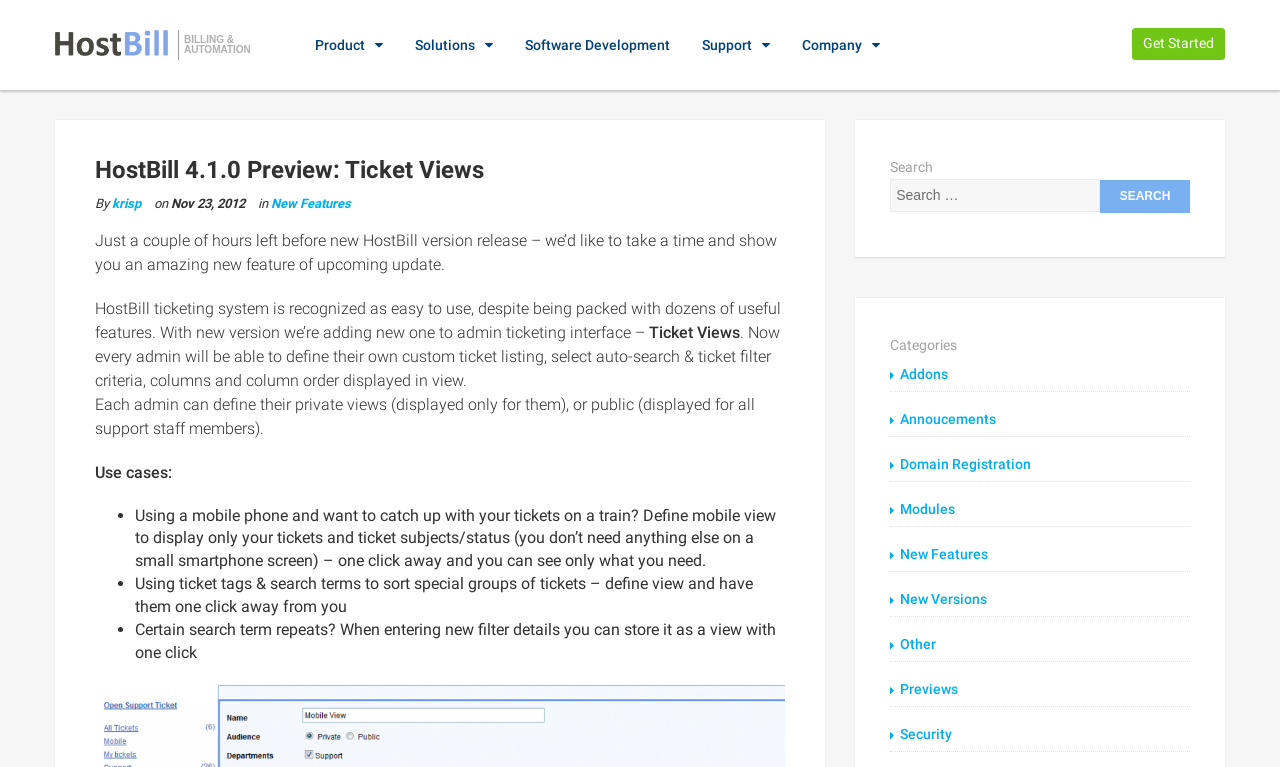What is the purpose of the search box?
Can you provide a detailed and comprehensive answer to the question?

The search box is located at the top right corner of the webpage, and it is a text input field with a search button next to it. Its purpose is to allow users to search for specific content within the blog, as indicated by the heading 'Search' above it.